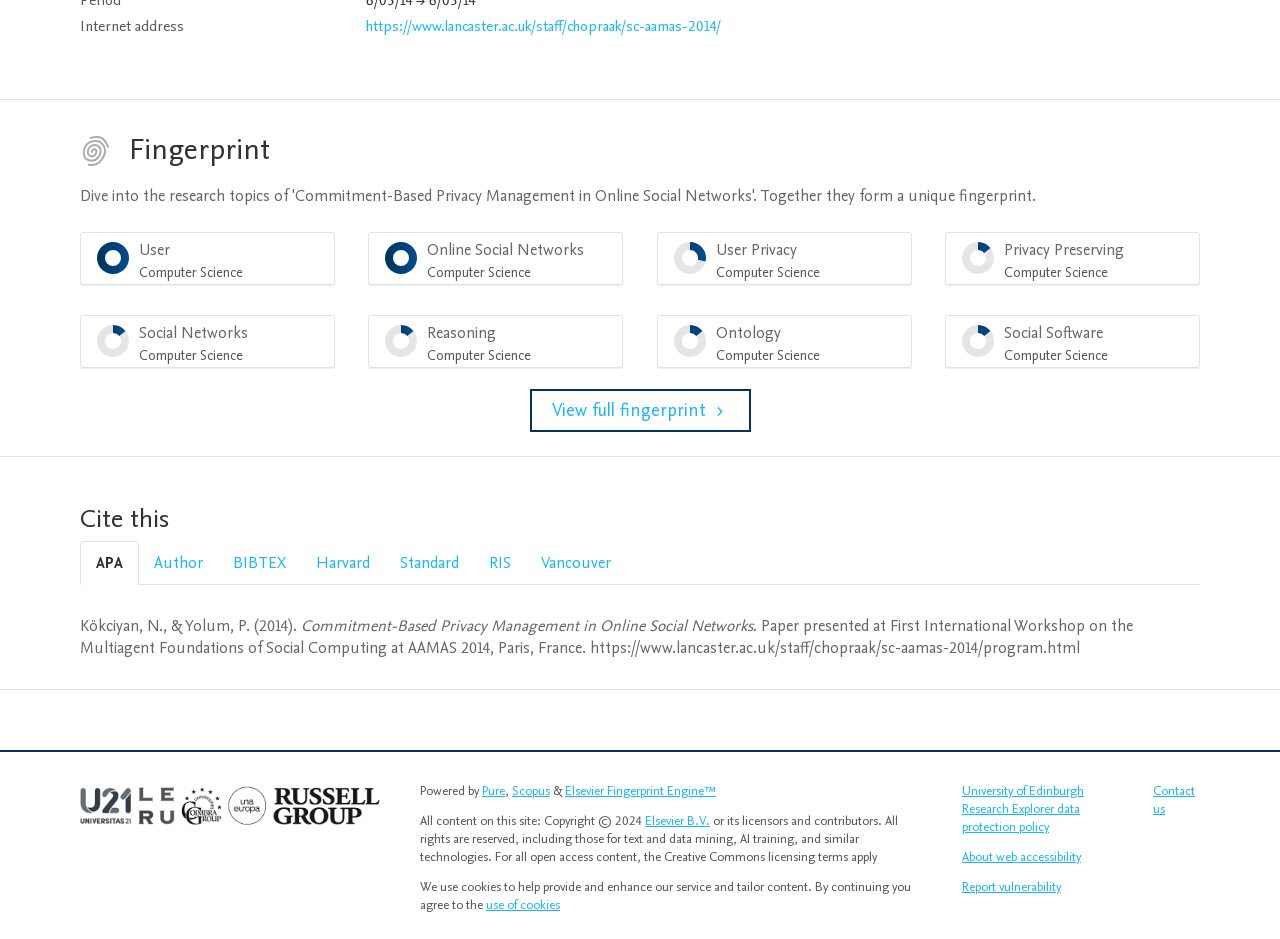Refer to the element description Elsevier Fingerprint Engine™ and identify the corresponding bounding box in the screenshot. Format the coordinates as (top-left x, top-left y, bottom-right x, bottom-right y) with values in the range of 0 to 1.

[0.441, 0.833, 0.559, 0.852]